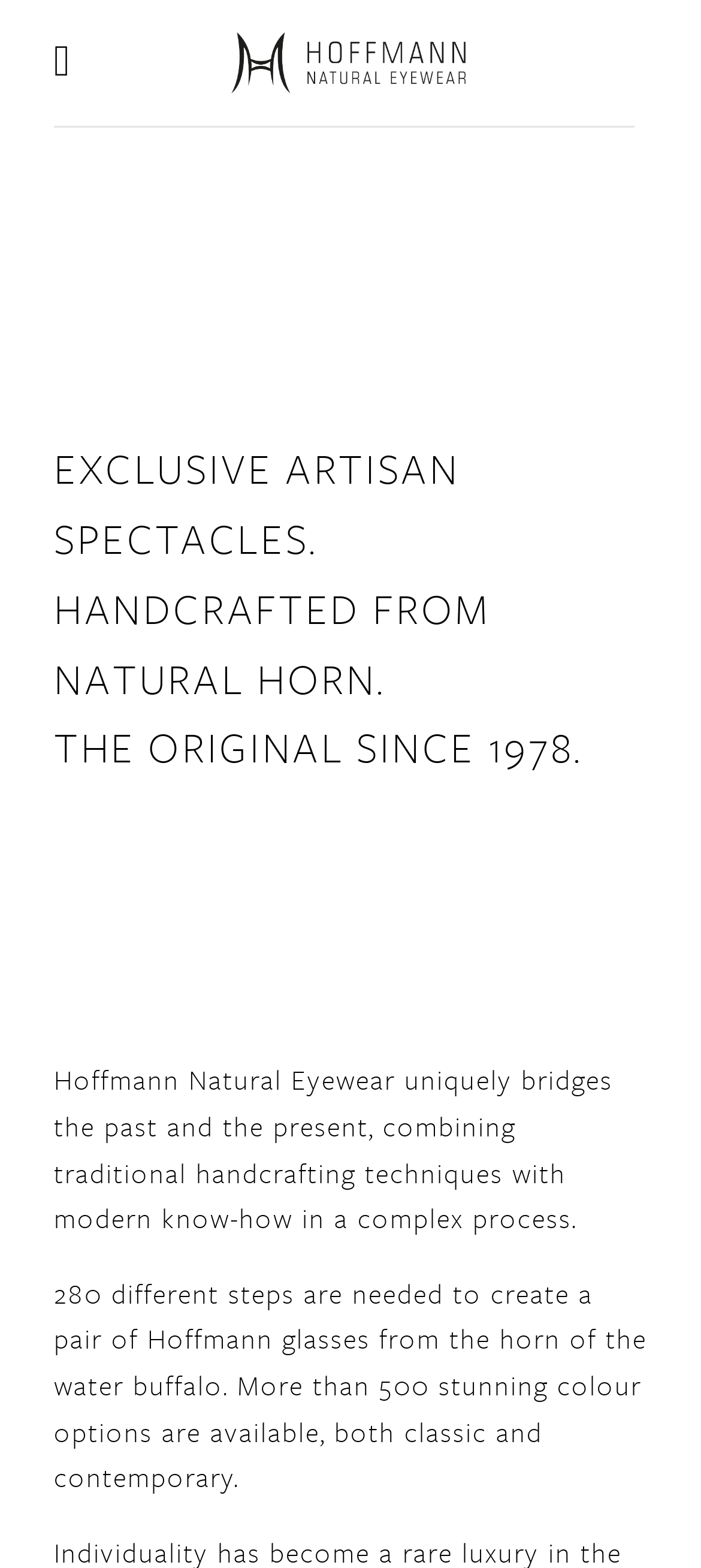Can you find the bounding box coordinates for the UI element given this description: "HomeToneBlog.com"? Provide the coordinates as four float numbers between 0 and 1: [left, top, right, bottom].

None